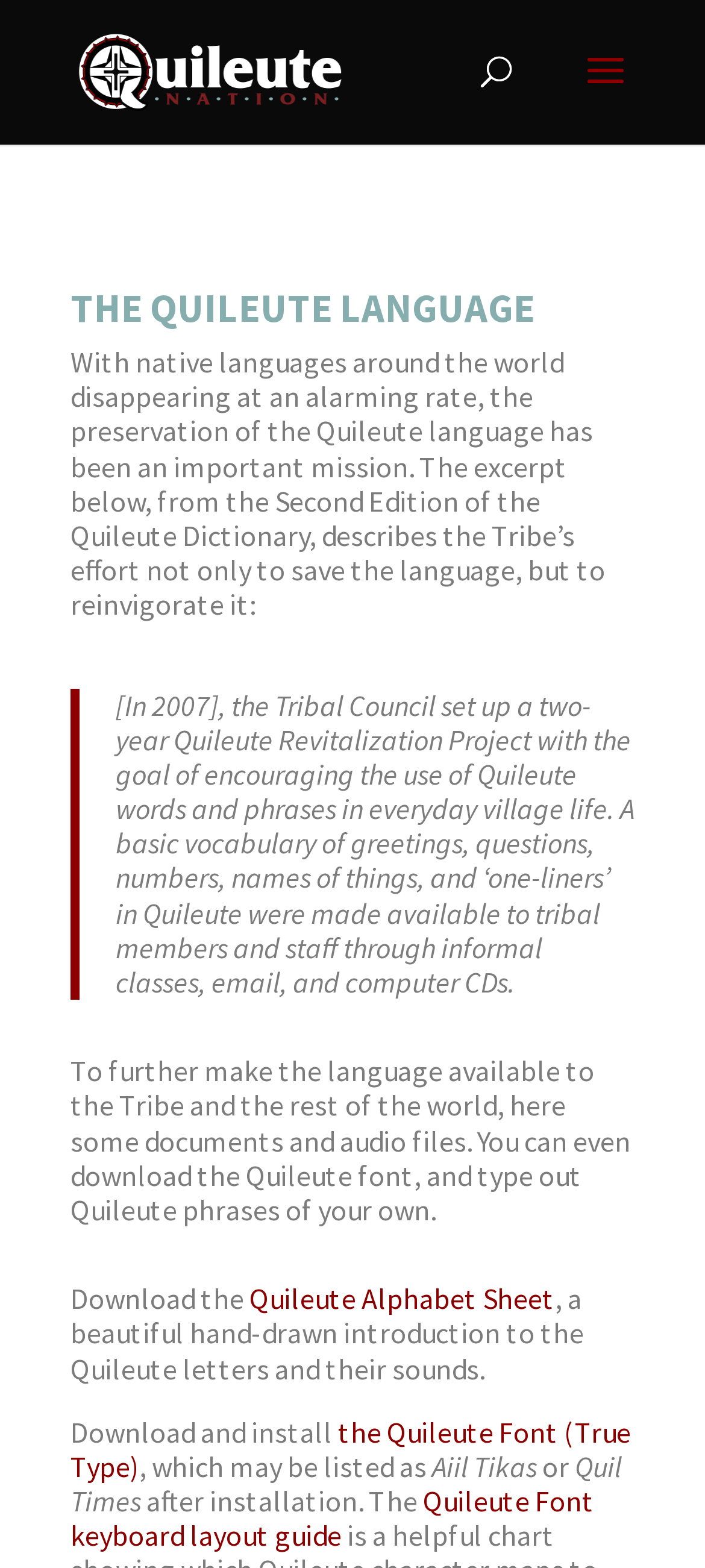From the screenshot, find the bounding box of the UI element matching this description: "Quileute Alphabet Sheet". Supply the bounding box coordinates in the form [left, top, right, bottom], each a float between 0 and 1.

[0.354, 0.816, 0.787, 0.839]